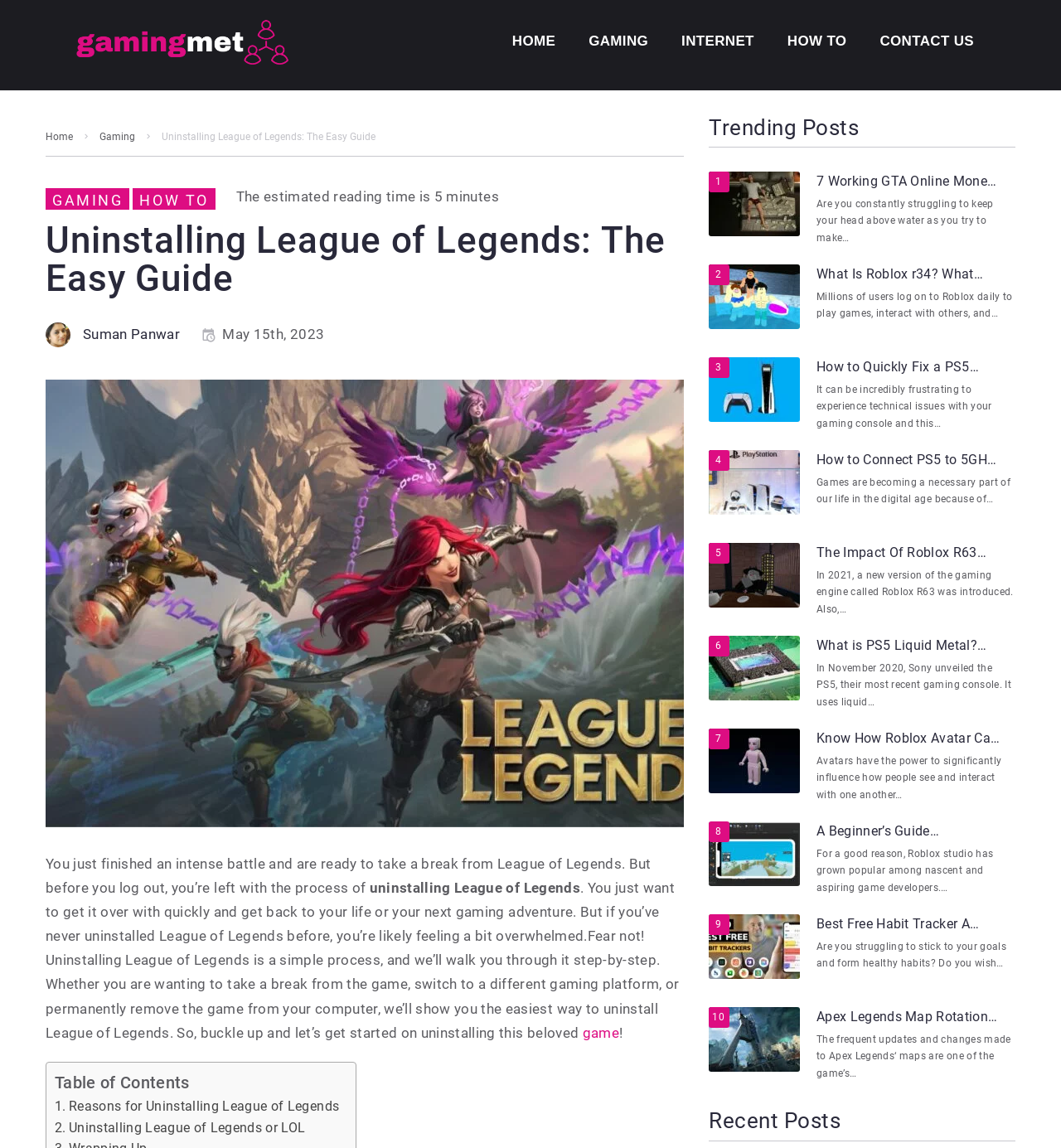Identify the bounding box for the described UI element. Provide the coordinates in (top-left x, top-left y, bottom-right x, bottom-right y) format with values ranging from 0 to 1: Ross Marshall Design

None